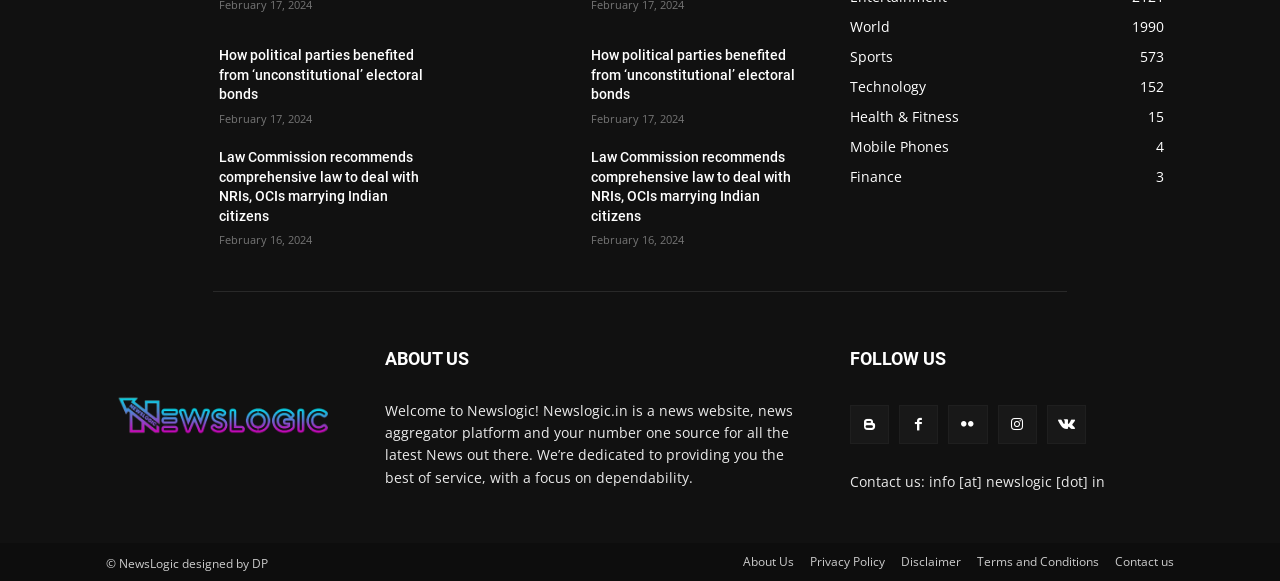By analyzing the image, answer the following question with a detailed response: What is the name of the news website?

I found the name of the news website by looking at the logo element, which is labeled as 'NewsLogic-Logo', and also by reading the 'ABOUT US' section, which mentions 'Welcome to Newslogic!'.